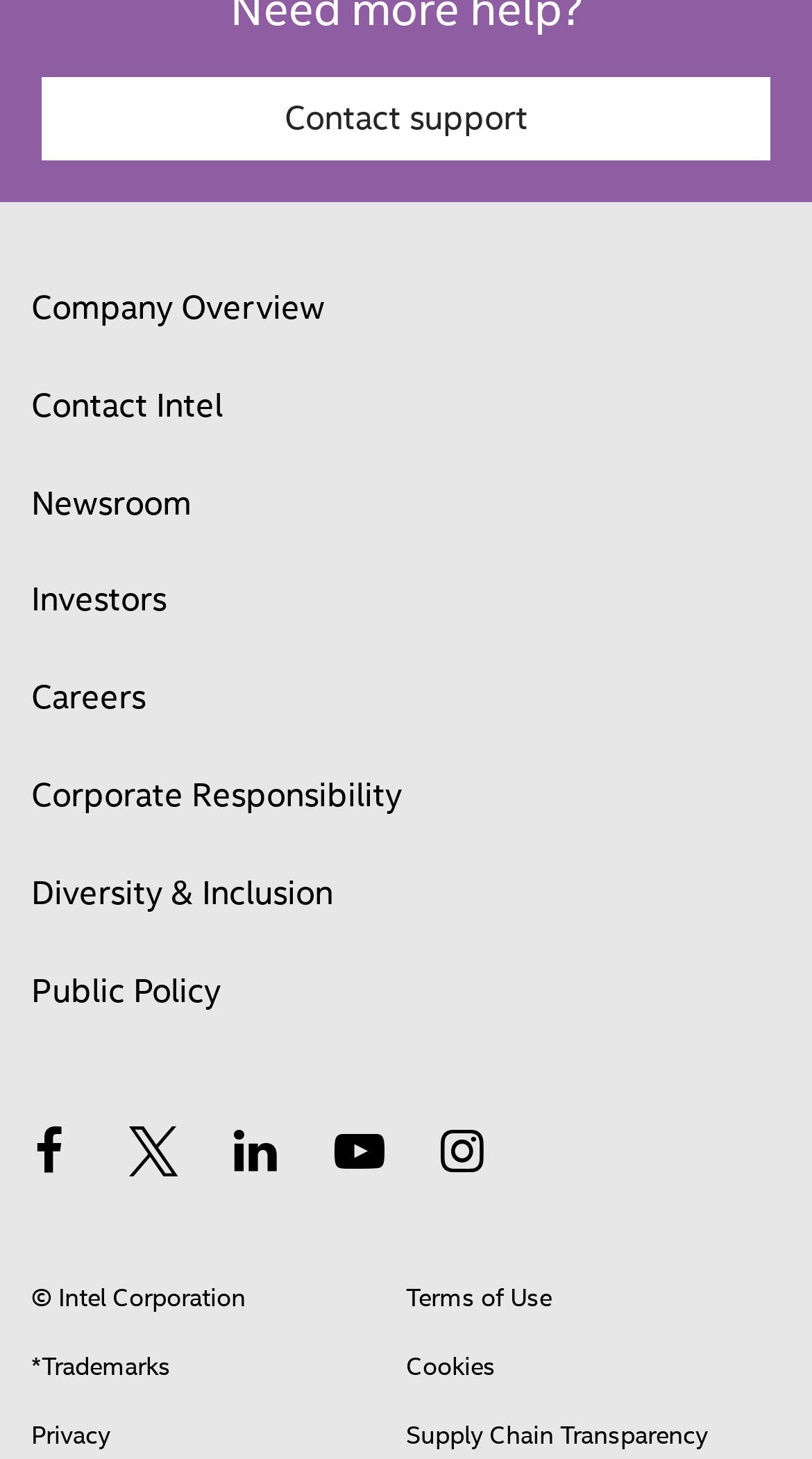How many social media links are present? Based on the image, give a response in one word or a short phrase.

5